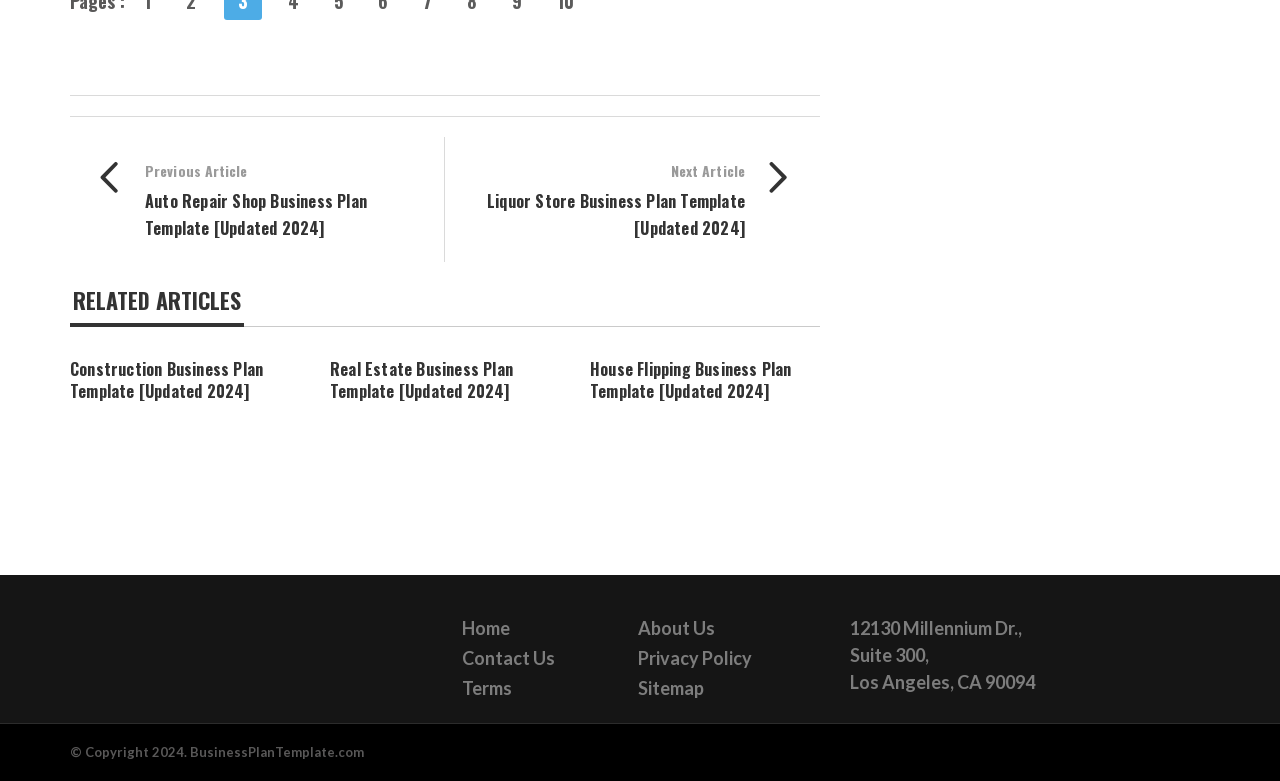Find the bounding box coordinates of the clickable region needed to perform the following instruction: "view construction business plan template". The coordinates should be provided as four float numbers between 0 and 1, i.e., [left, top, right, bottom].

[0.055, 0.457, 0.206, 0.516]